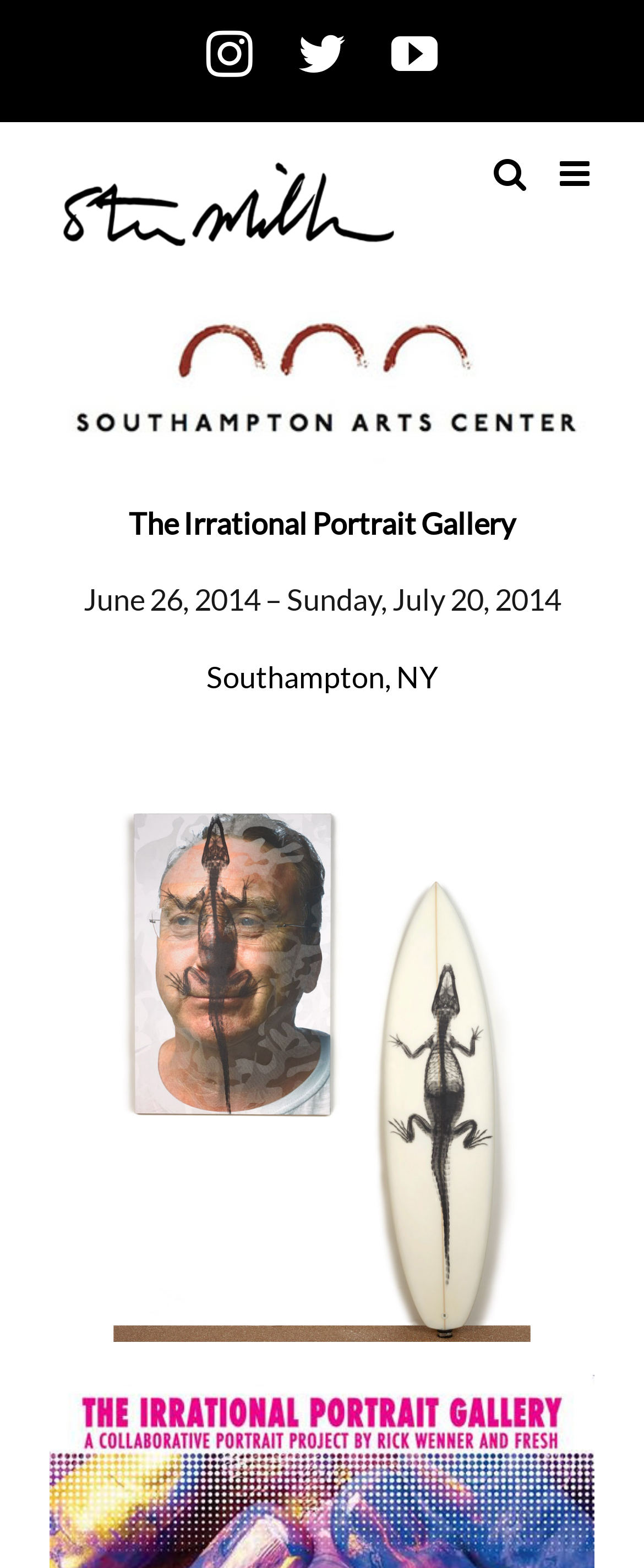Answer succinctly with a single word or phrase:
Where is the event located?

Southampton, NY